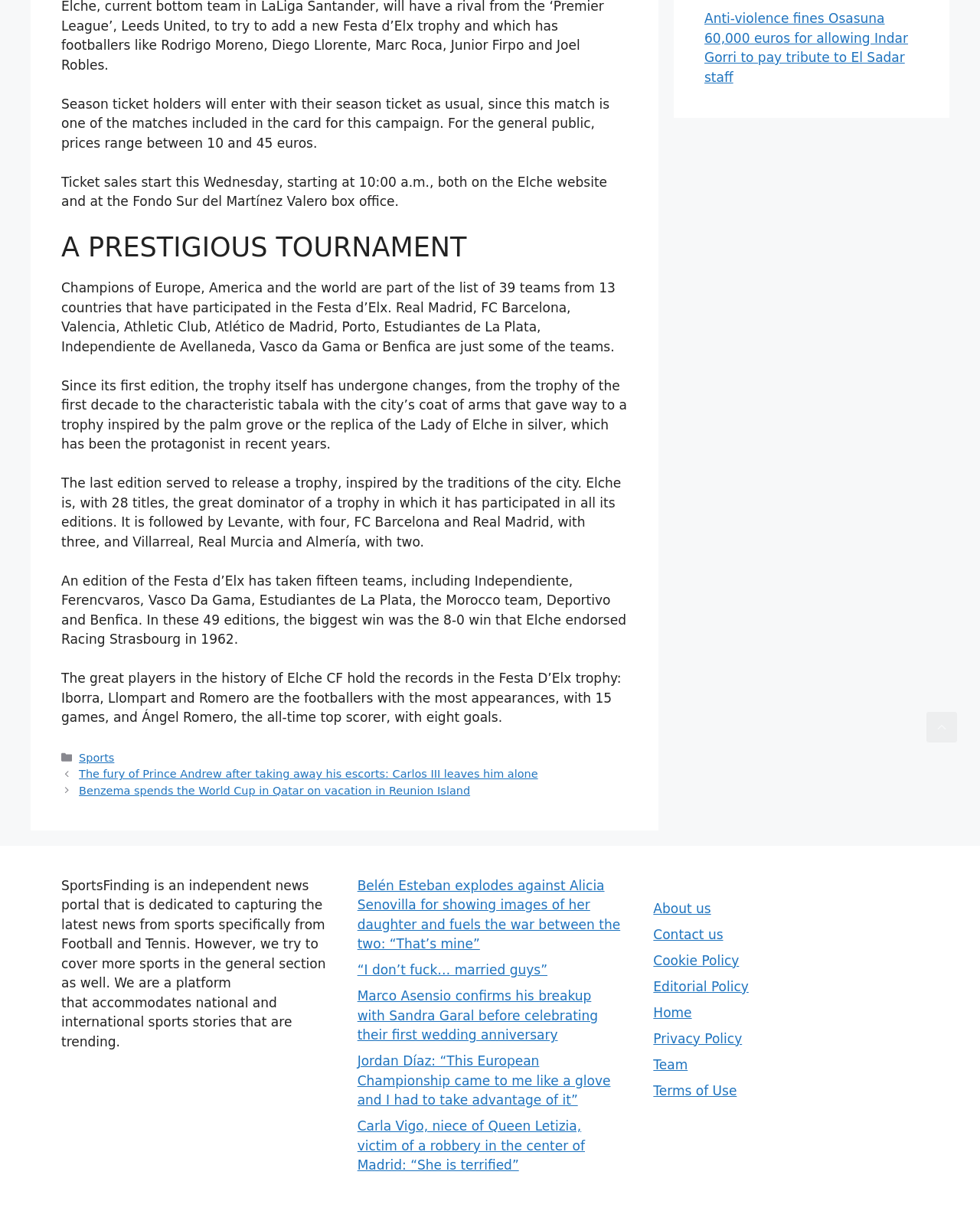Please give a succinct answer to the question in one word or phrase:
How many titles has Elche won in the Festa d’Elx?

28